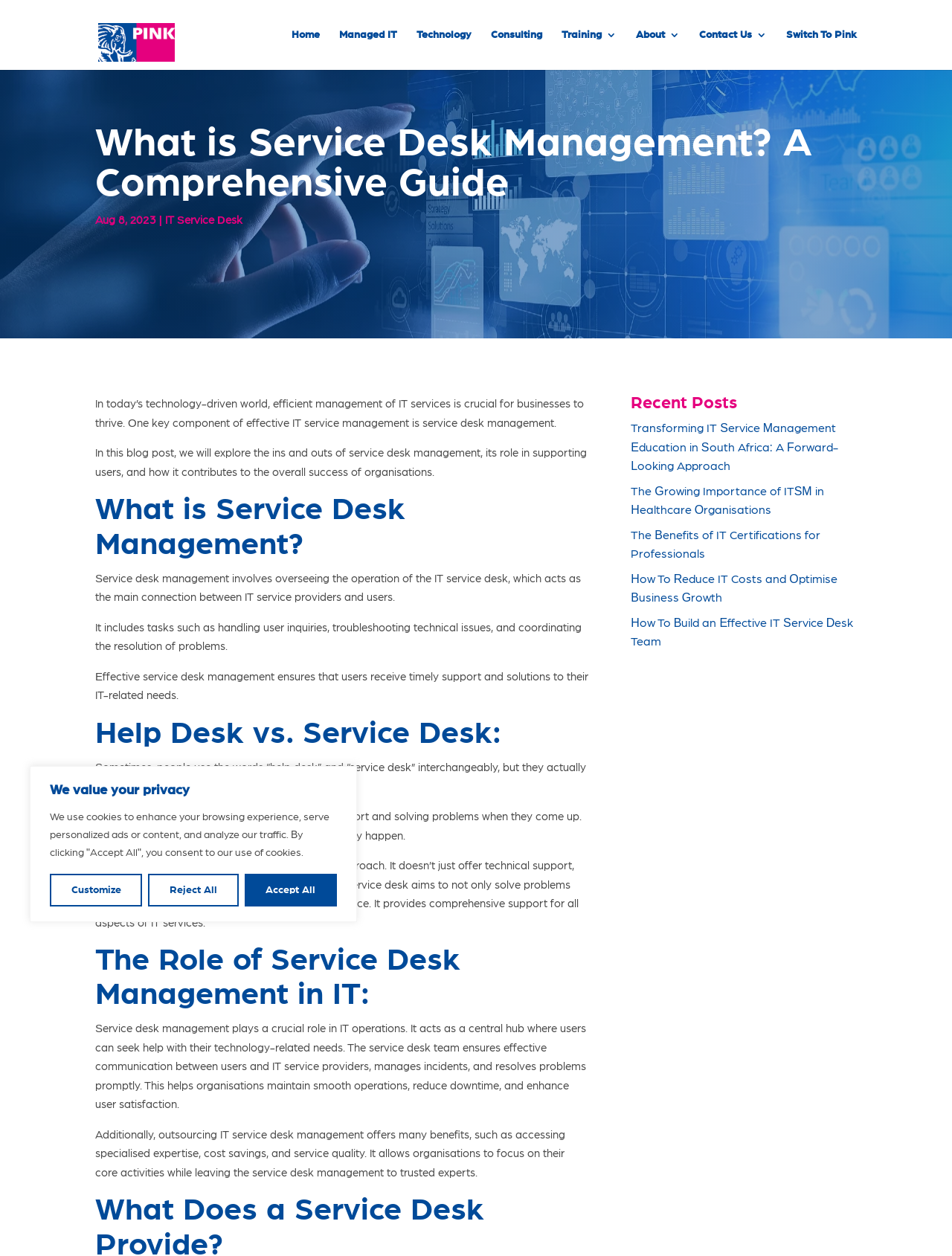Identify the bounding box coordinates for the element you need to click to achieve the following task: "Read the blog post about IT Service Desk". Provide the bounding box coordinates as four float numbers between 0 and 1, in the form [left, top, right, bottom].

[0.173, 0.171, 0.254, 0.18]